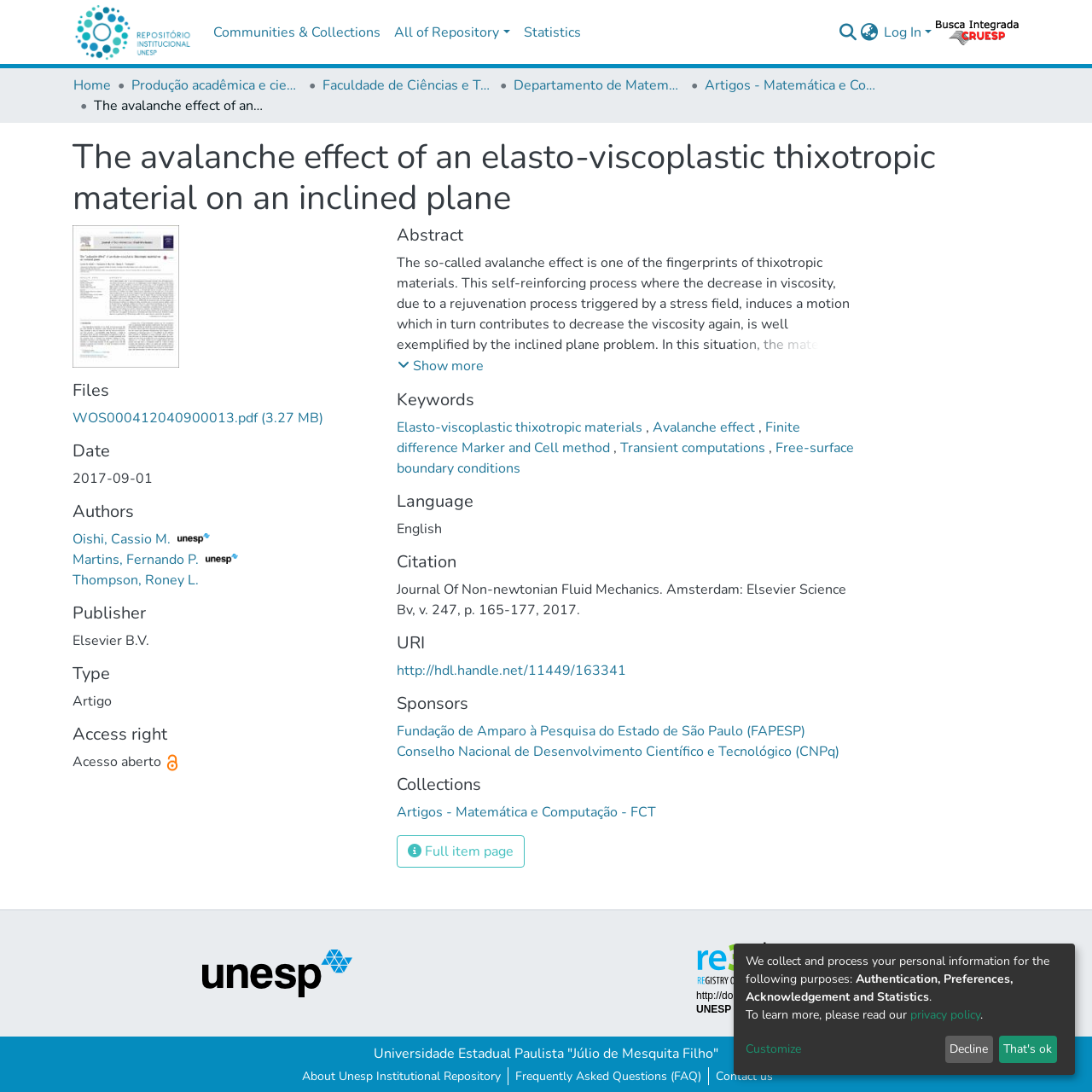Specify the bounding box coordinates for the region that must be clicked to perform the given instruction: "View the full item page".

[0.363, 0.765, 0.48, 0.795]